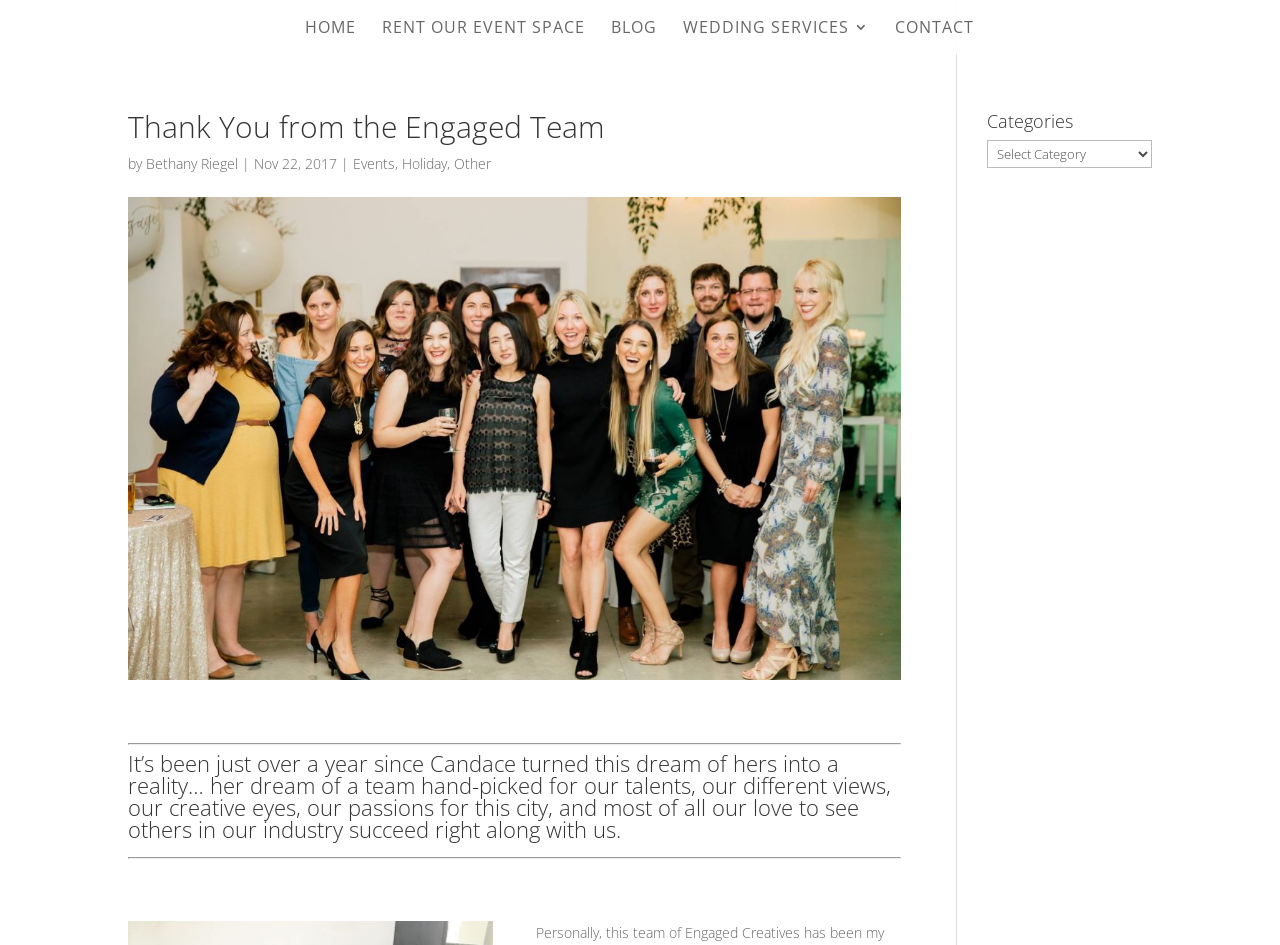Please provide a brief answer to the question using only one word or phrase: 
What is the name of the event space?

Engaged Asheville